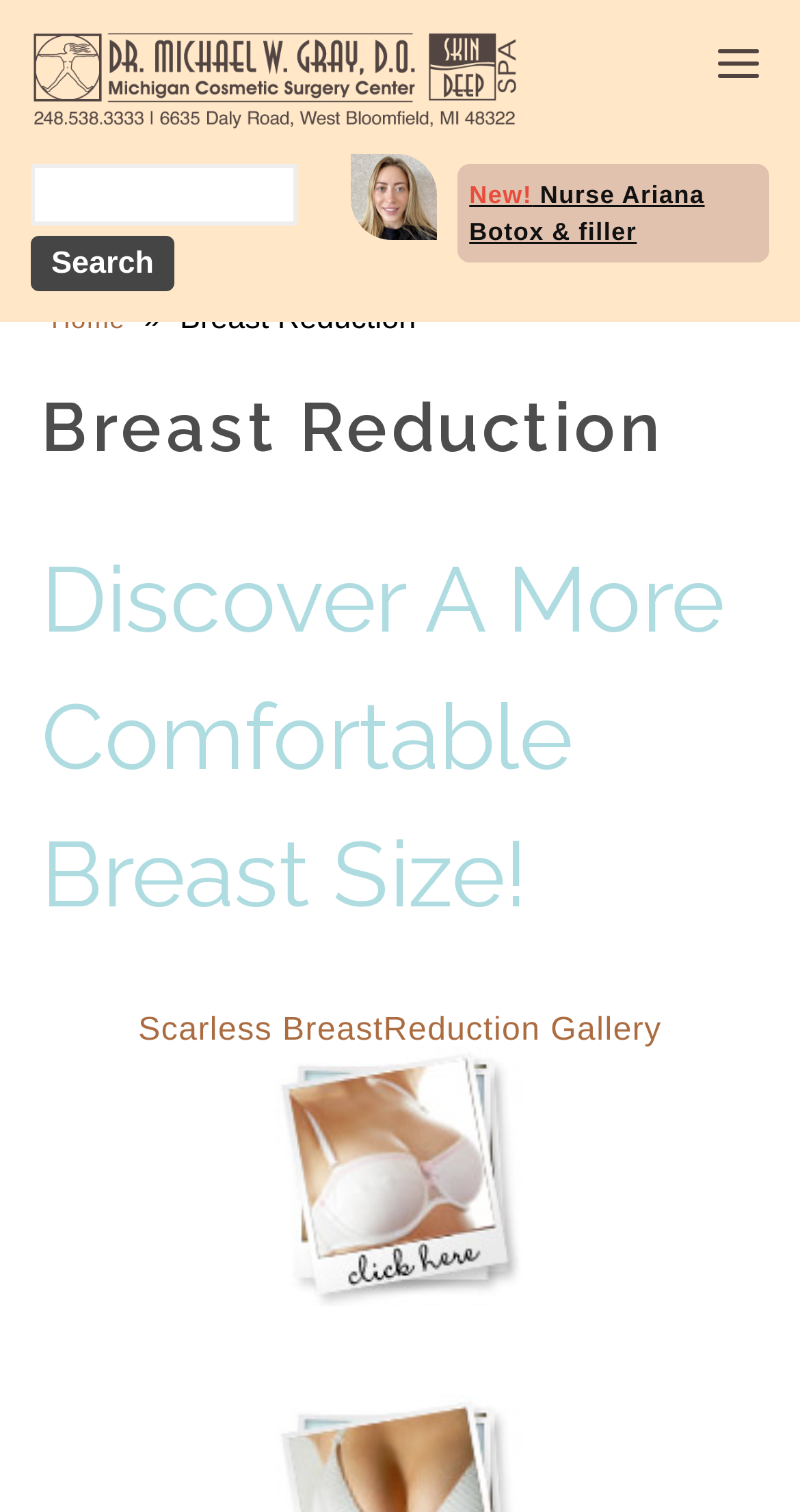What is the purpose of the image at the top of the webpage? Based on the screenshot, please respond with a single word or phrase.

Decoration